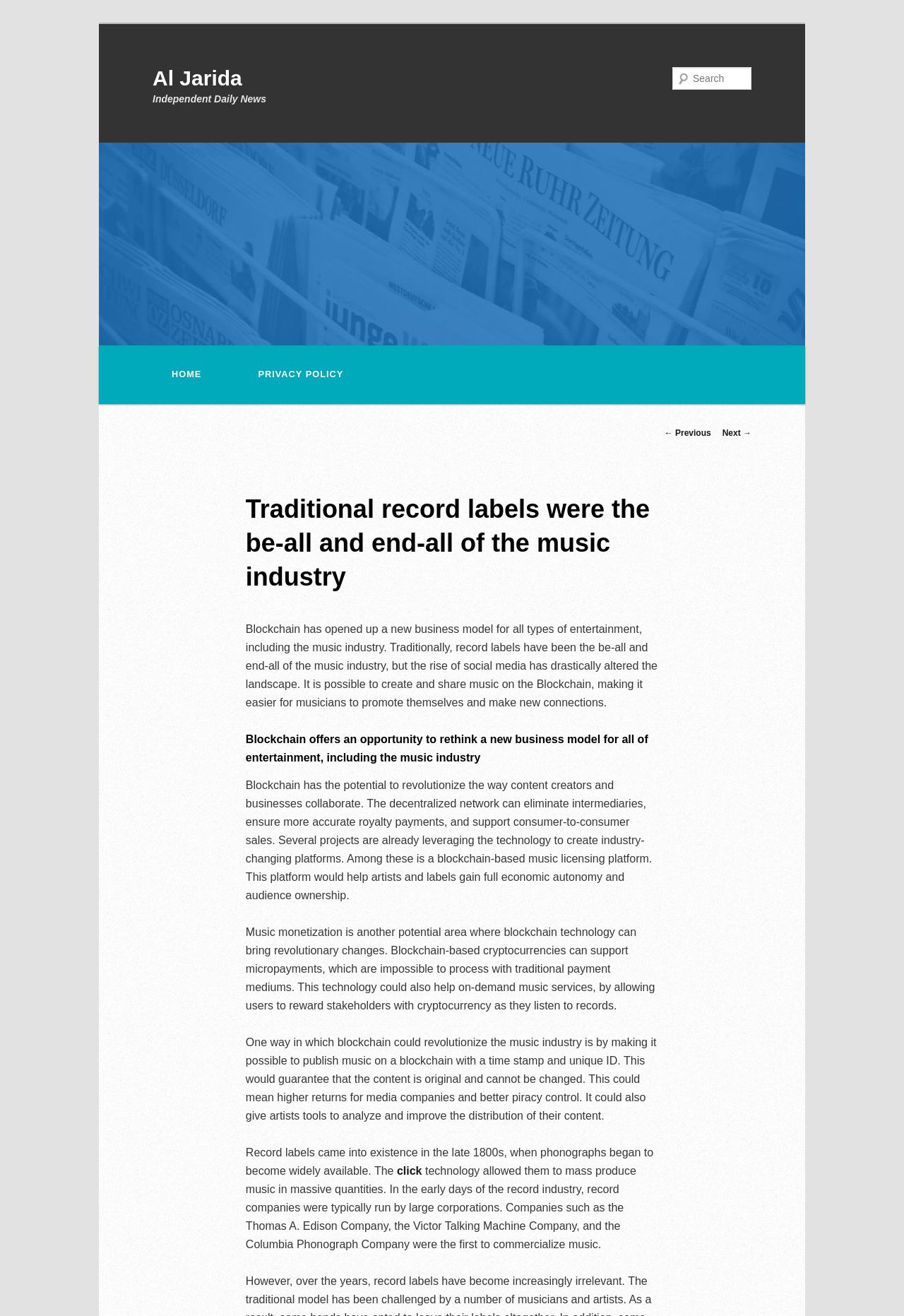Given the element description, predict the bounding box coordinates in the format (top-left x, top-left y, bottom-right x, bottom-right y), using floating point numbers between 0 and 1: click

[0.439, 0.885, 0.467, 0.894]